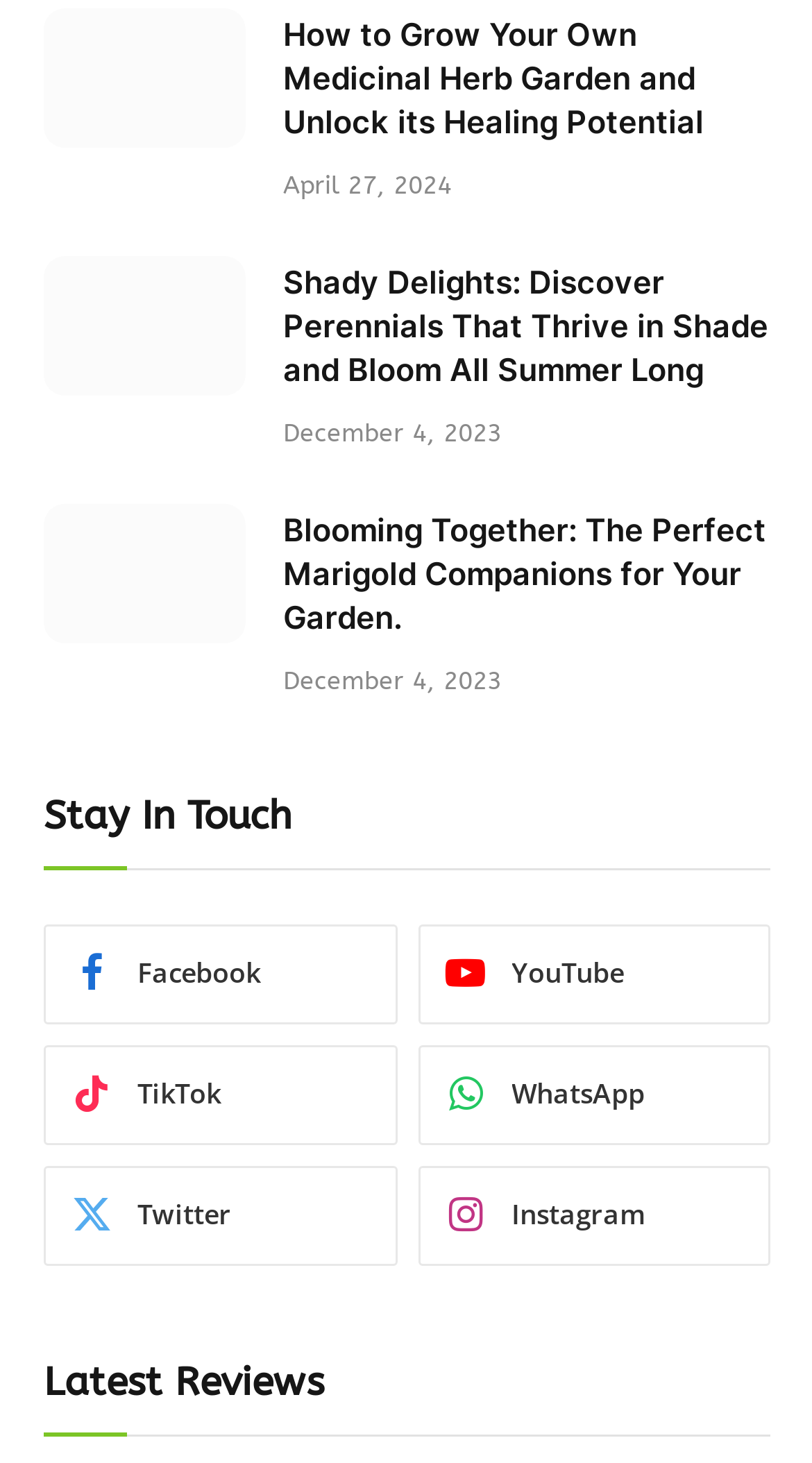What is the date of the second article?
From the image, respond with a single word or phrase.

December 4, 2023